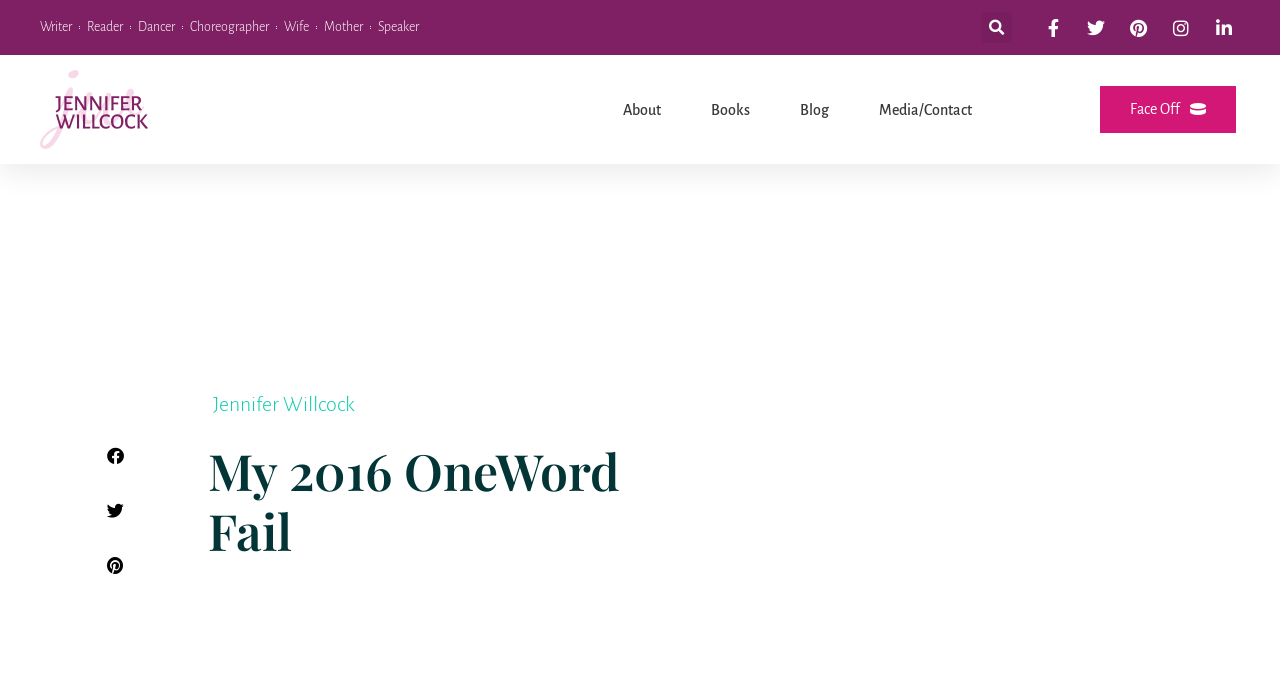Please provide a detailed answer to the question below by examining the image:
What is the author's profession?

Based on the webpage, the author's profession is listed as 'Writer' among other roles such as 'Reader', 'Dancer', 'Choreographer', 'Wife', 'Mother', and 'Speaker'.